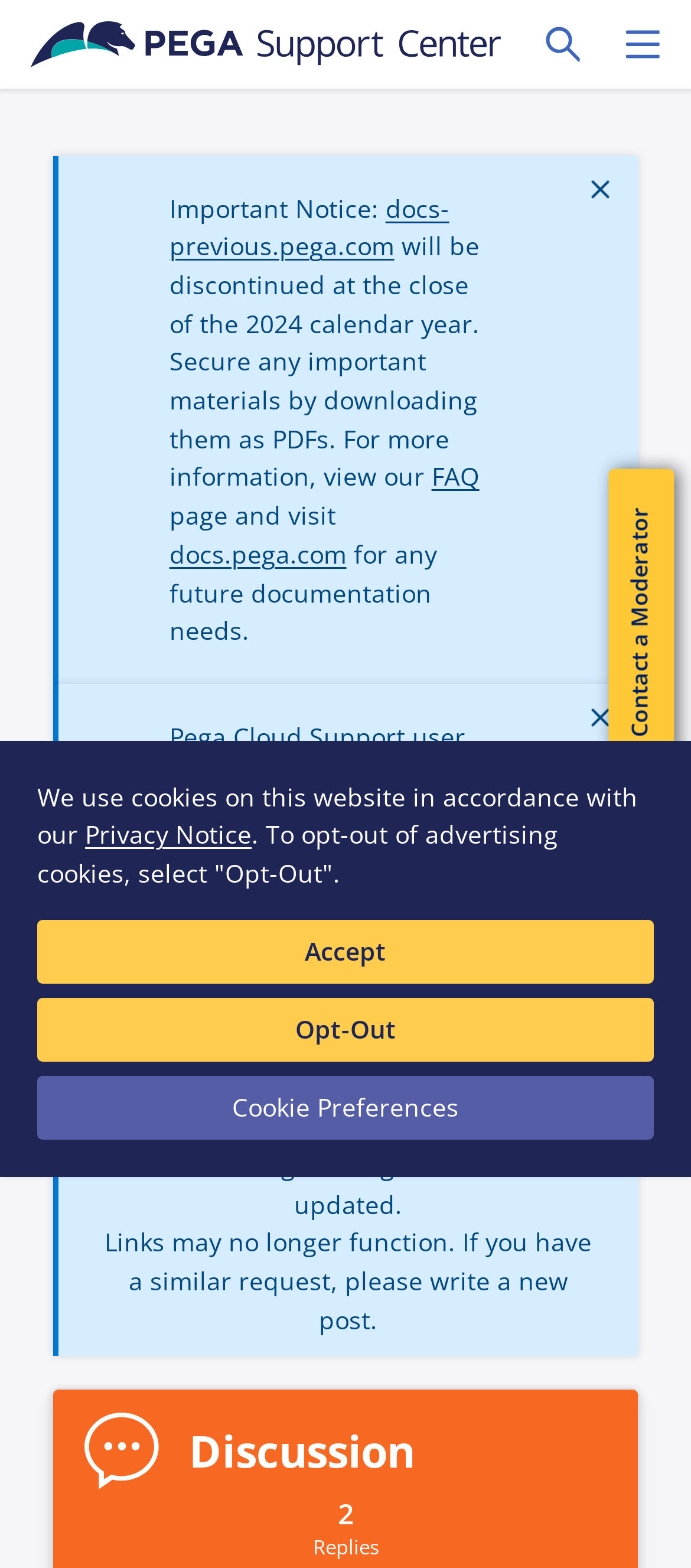Determine the bounding box of the UI component based on this description: "November 13, 2019". The bounding box coordinates should be four float values between 0 and 1, i.e., [left, top, right, bottom].

None